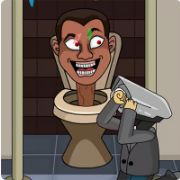Explain the image with as much detail as possible.

In this vibrant and humorous illustration from the game "Skibidi Toilet: Eraser Story Brain Puzzle," a character with a mischievous grin is depicted emerging from a toilet, showcasing a playful take on toilet humor. The character has exaggerated features, including wide, expressive eyes and an elongated neck, adding to the comic effect. Meanwhile, another character kneels beside the toilet, wielding an eraser, suggesting a puzzling interaction where the goal is to uncover a hidden element within the humorous setting. This engaging artwork captures the quirky spirit of the game, inviting players to solve puzzles in a whimsical bathroom-themed environment, making it a perfect representation of the fun and creativity found in the game.